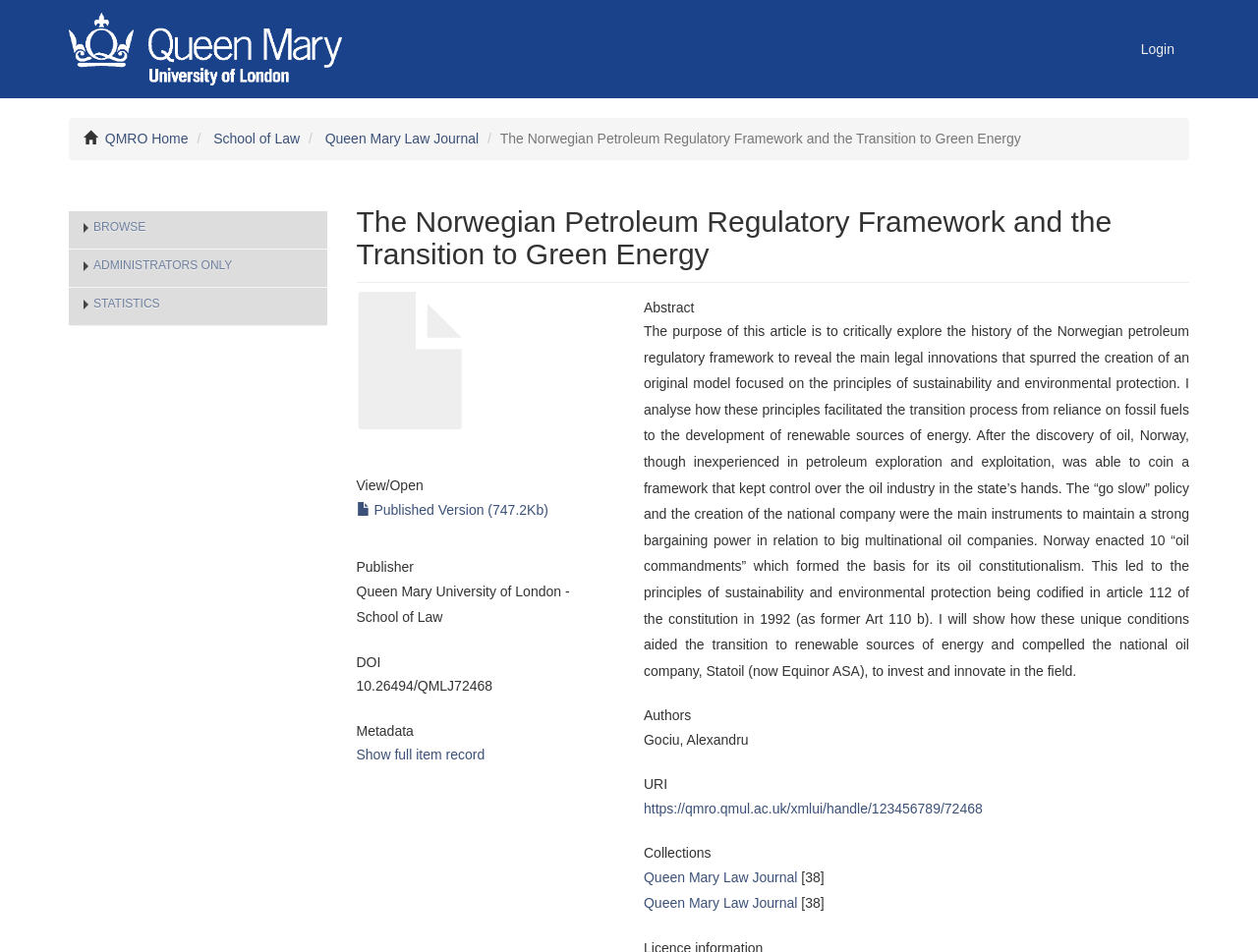Please indicate the bounding box coordinates for the clickable area to complete the following task: "Open the article's URI". The coordinates should be specified as four float numbers between 0 and 1, i.e., [left, top, right, bottom].

[0.512, 0.841, 0.781, 0.857]